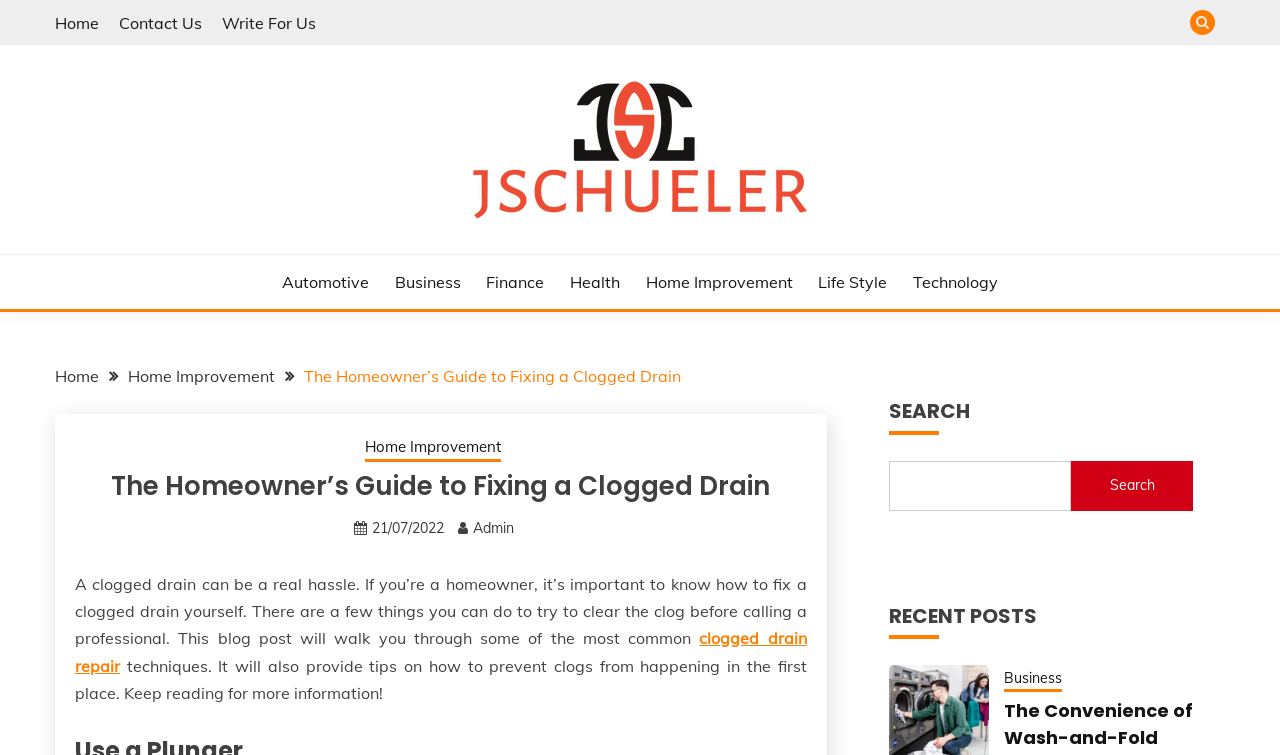Find the bounding box coordinates for the UI element whose description is: "Finance". The coordinates should be four float numbers between 0 and 1, in the format [left, top, right, bottom].

[0.38, 0.358, 0.425, 0.389]